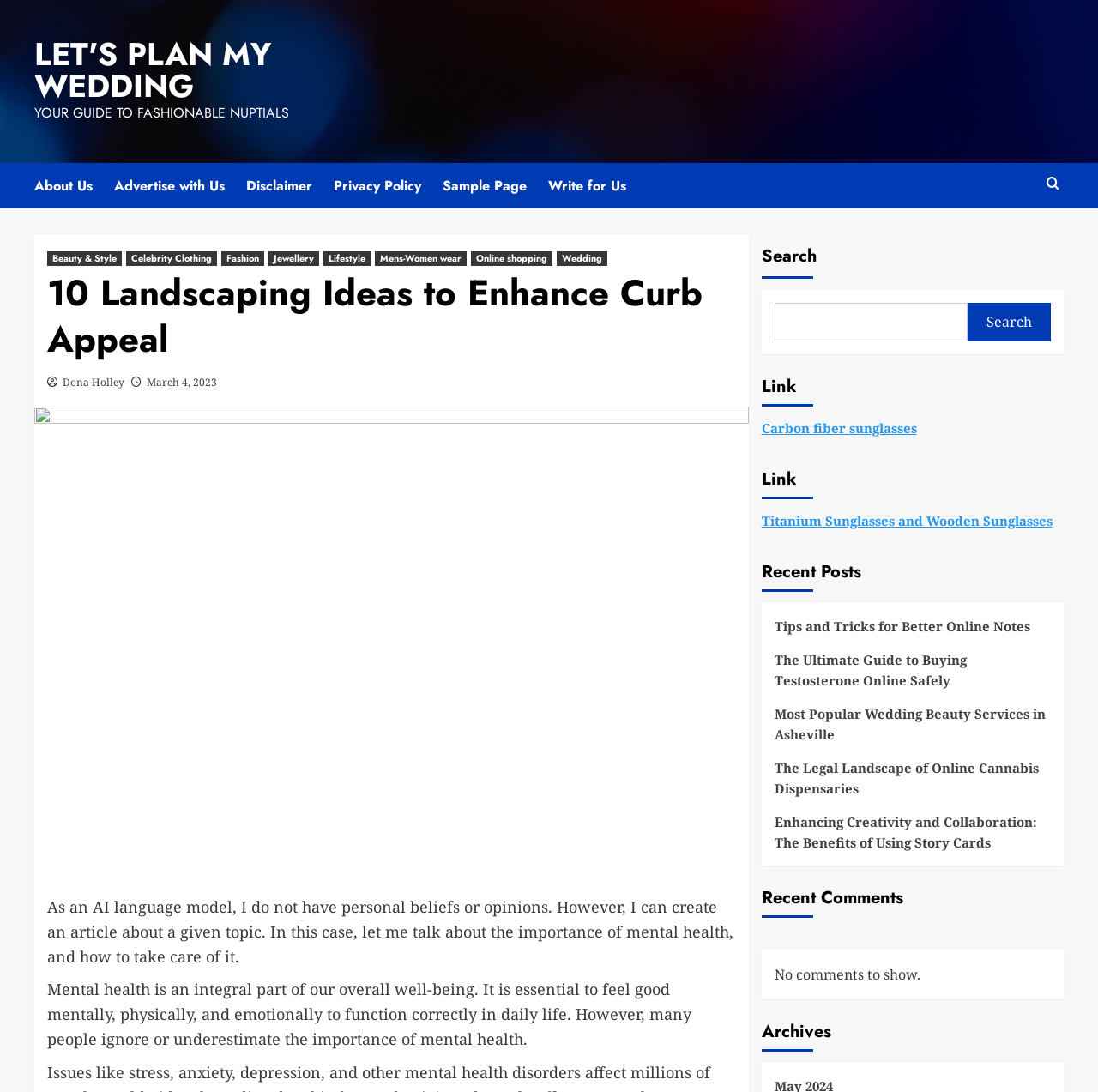Can you identify the bounding box coordinates of the clickable region needed to carry out this instruction: 'Visit the 'Wedding' page'? The coordinates should be four float numbers within the range of 0 to 1, stated as [left, top, right, bottom].

[0.507, 0.23, 0.553, 0.243]